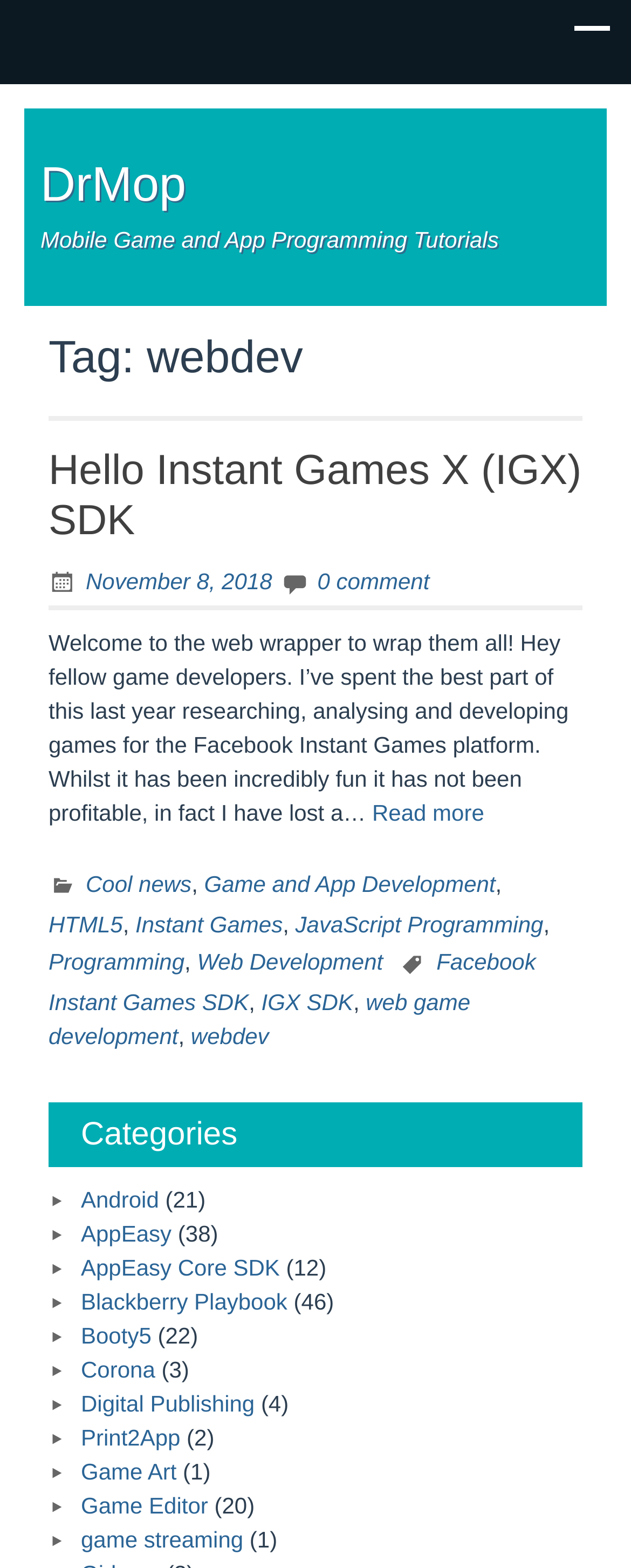Please answer the following question using a single word or phrase: 
What is the date of the first article?

November 8, 2018